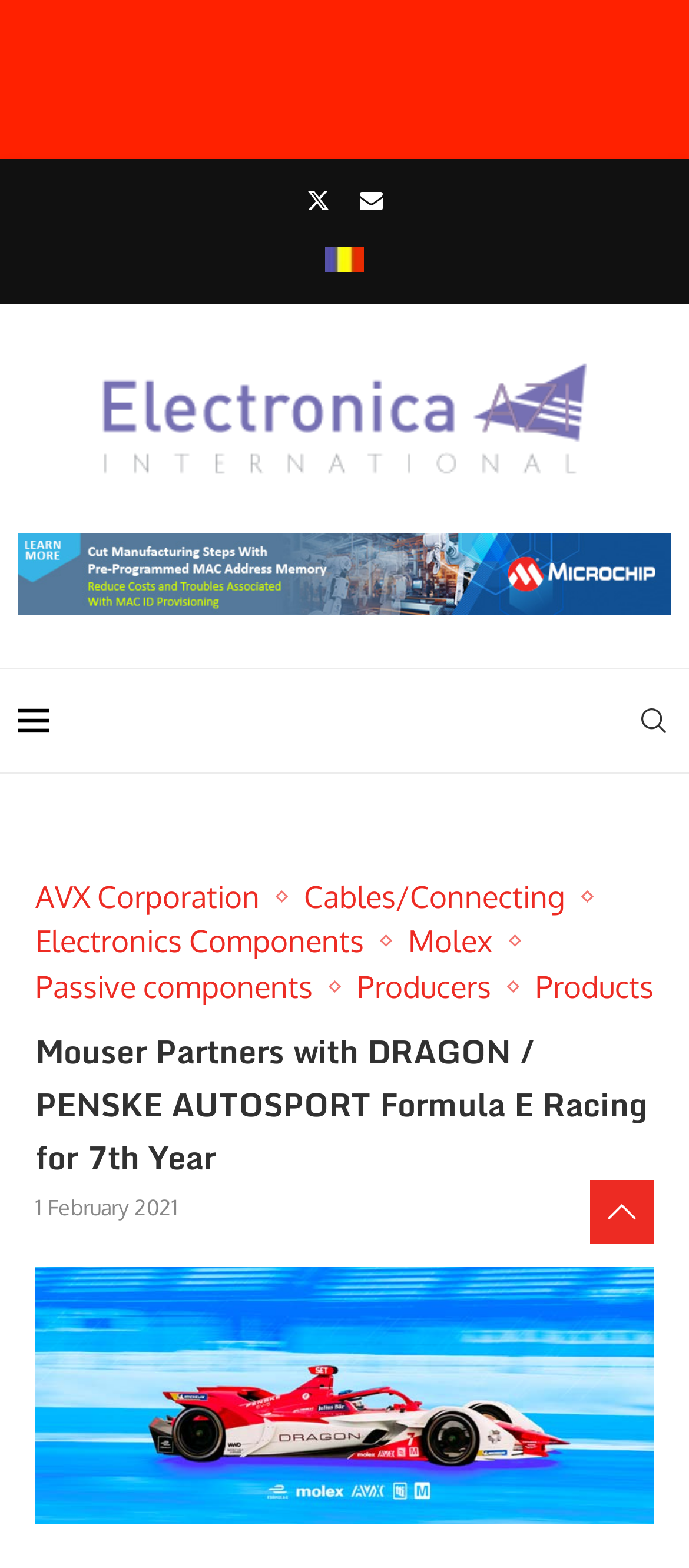Show me the bounding box coordinates of the clickable region to achieve the task as per the instruction: "Visit Pressbooks Directory".

None